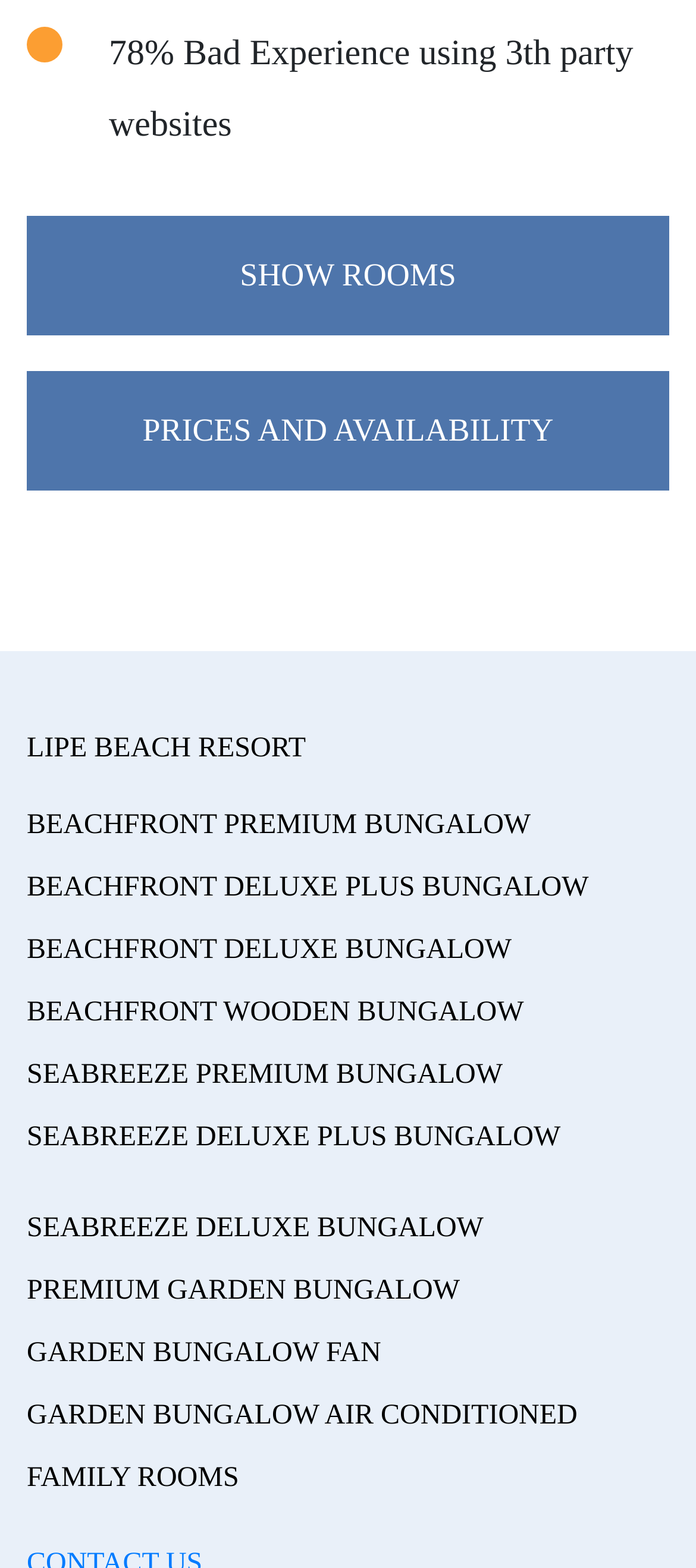Please reply to the following question using a single word or phrase: 
What is the last room type listed?

Family Rooms